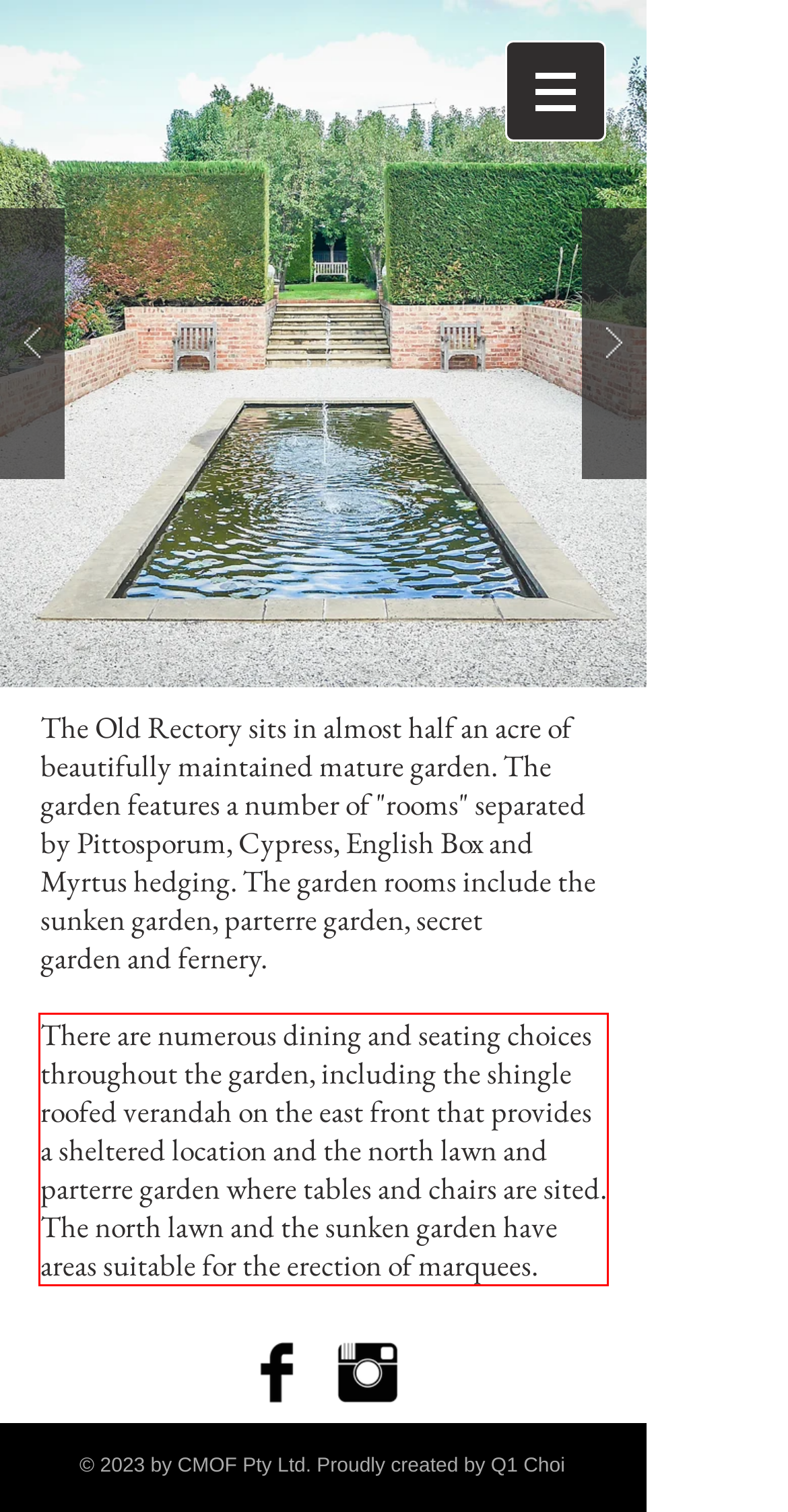Please look at the webpage screenshot and extract the text enclosed by the red bounding box.

There are numerous dining and seating choices throughout the garden, including the shingle roofed verandah on the east front that provides a sheltered location and the north lawn and parterre garden where tables and chairs are sited. The north lawn and the sunken garden have areas suitable for the erection of marquees.